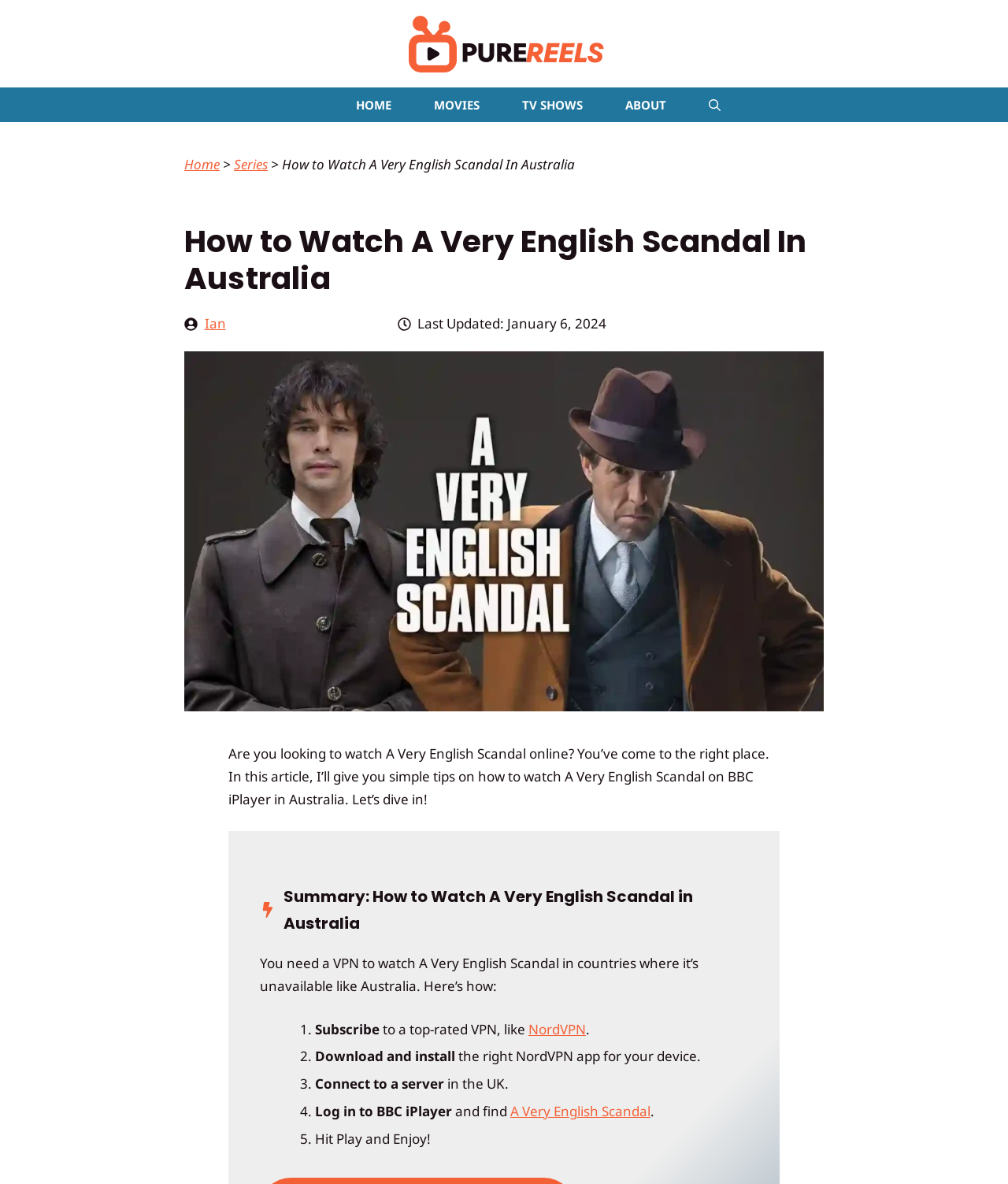Locate the bounding box coordinates of the element that needs to be clicked to carry out the instruction: "Click on the A Very English Scandal link". The coordinates should be given as four float numbers ranging from 0 to 1, i.e., [left, top, right, bottom].

[0.506, 0.931, 0.645, 0.946]